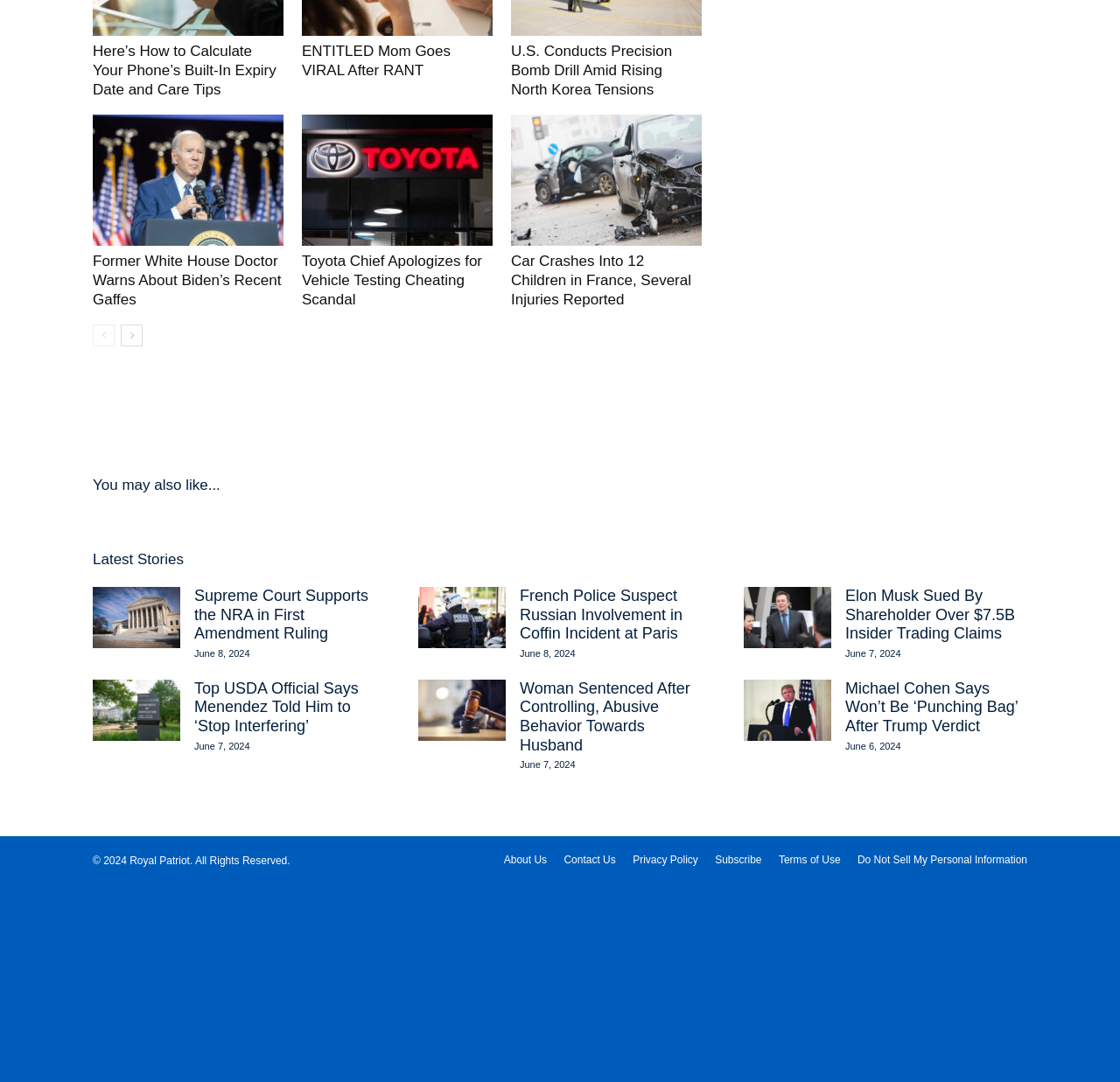Highlight the bounding box coordinates of the region I should click on to meet the following instruction: "check the 'About Us' page".

[0.45, 0.788, 0.488, 0.802]